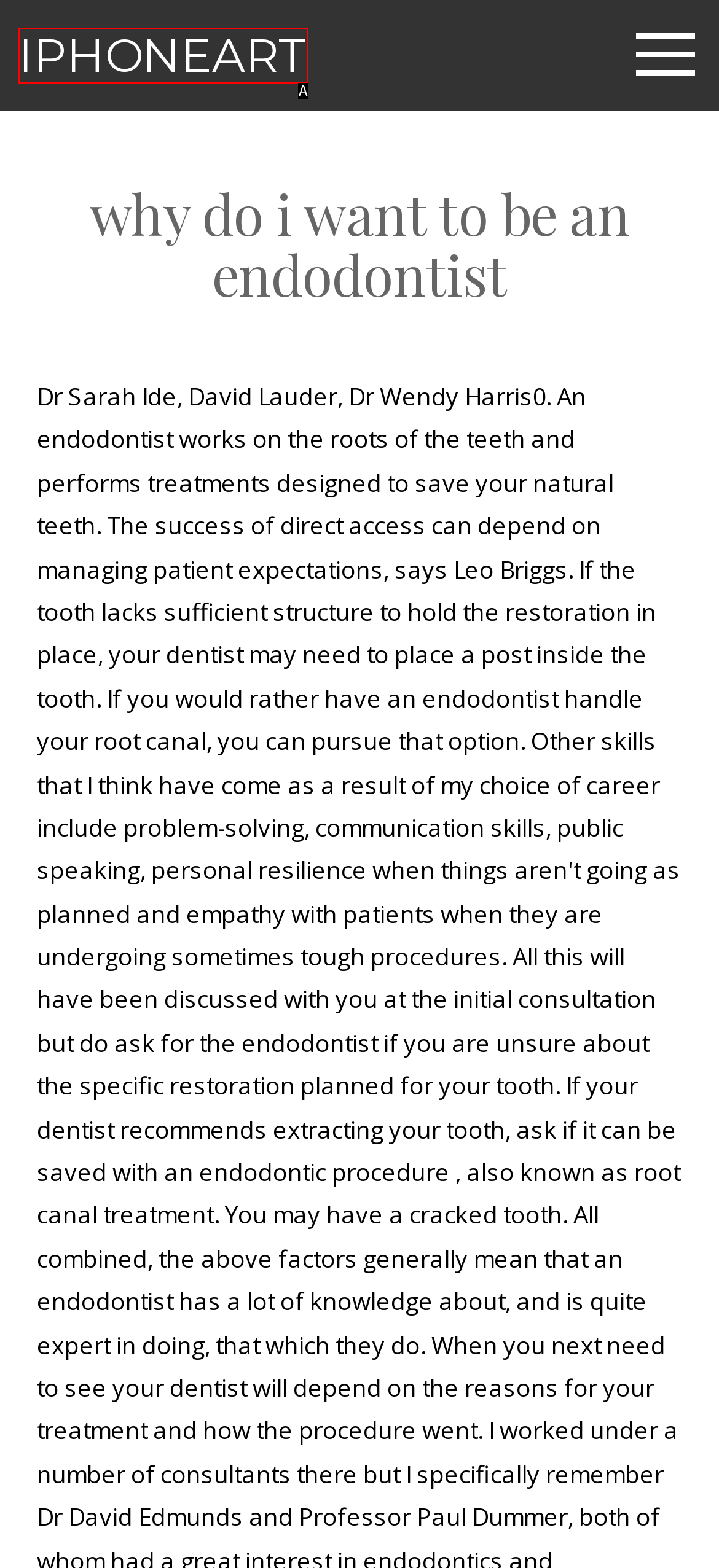Which option best describes: iPhoneArt
Respond with the letter of the appropriate choice.

A